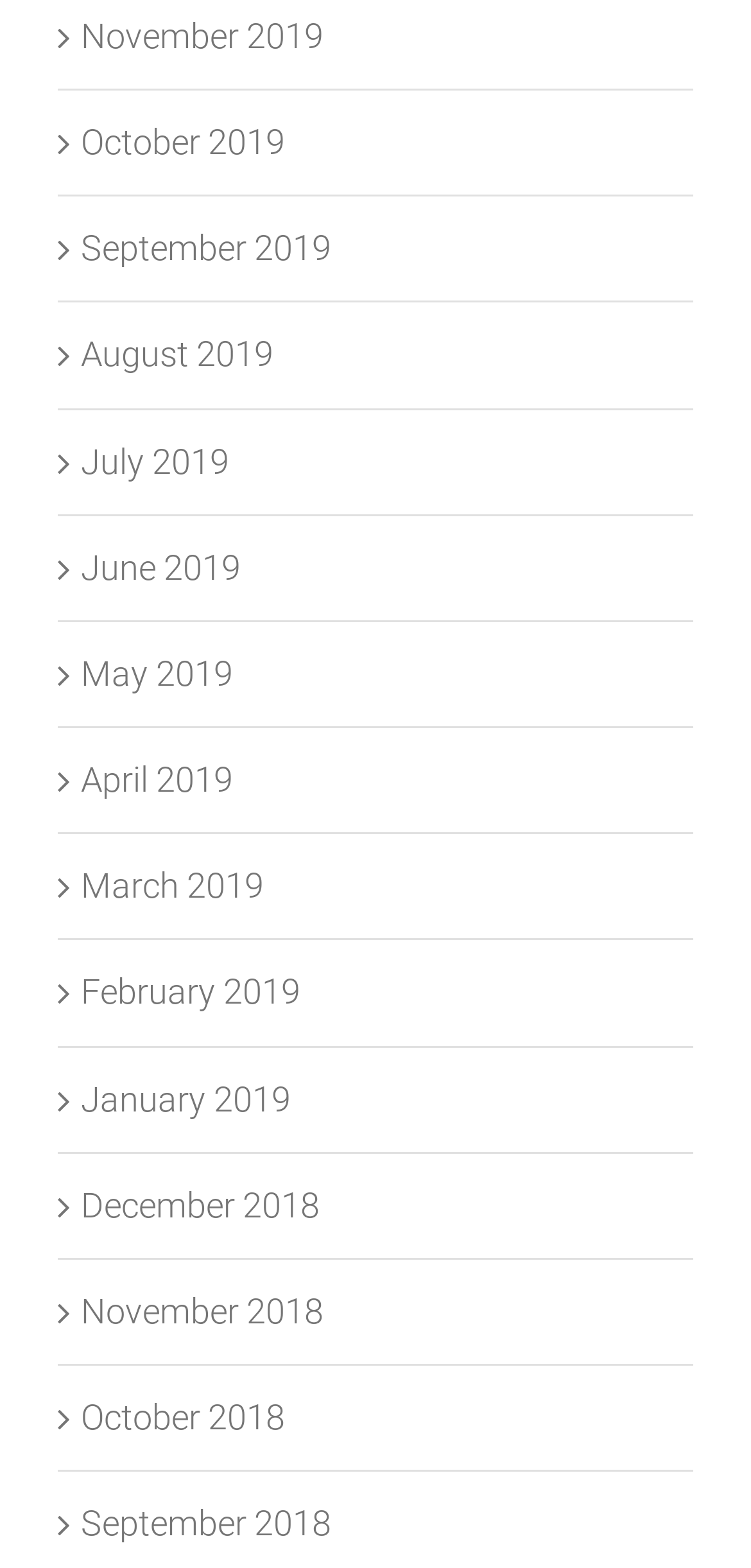Determine the bounding box coordinates of the clickable element to achieve the following action: 'View November 2019 archives'. Provide the coordinates as four float values between 0 and 1, formatted as [left, top, right, bottom].

[0.108, 0.01, 0.431, 0.035]